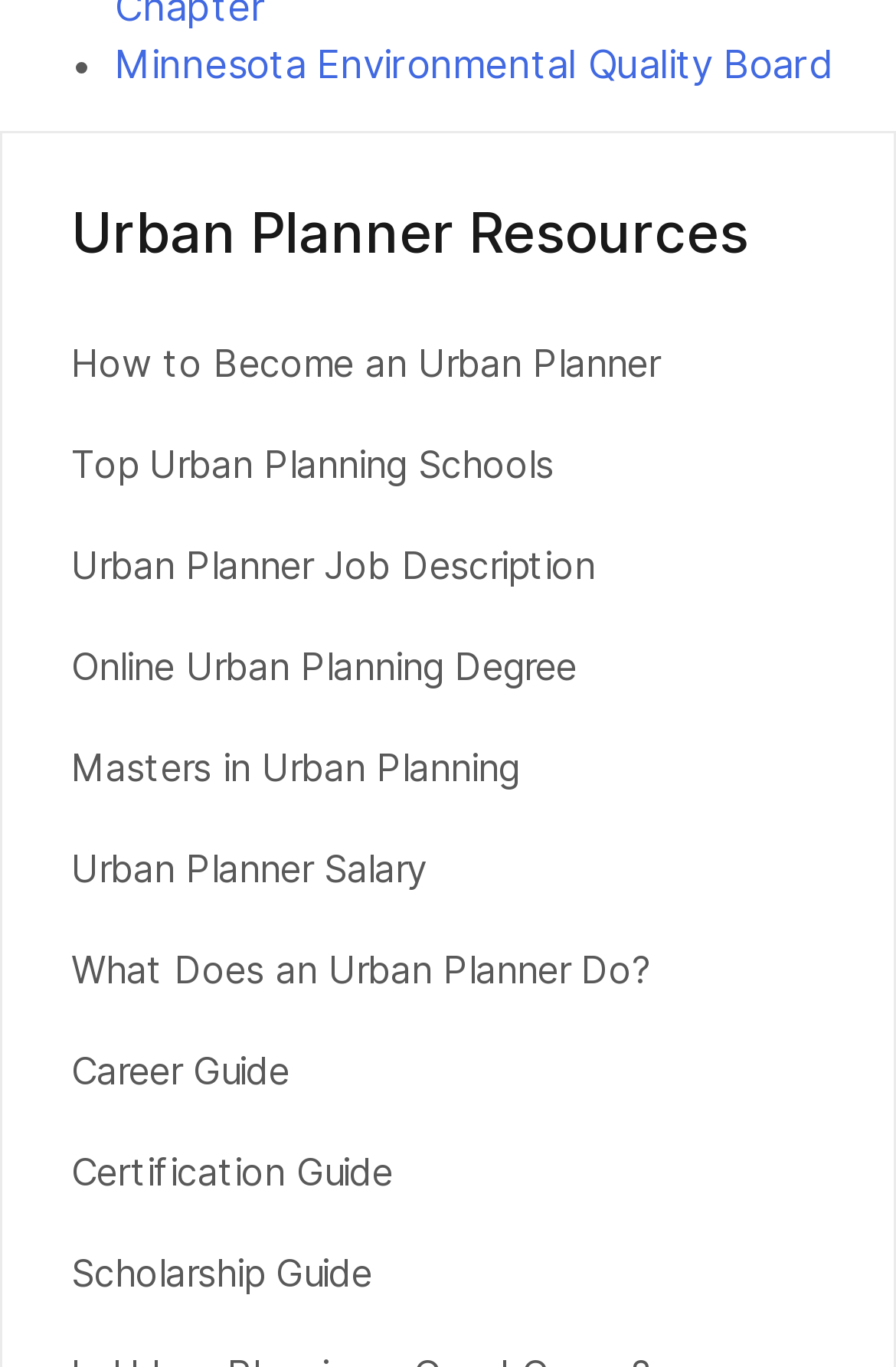Find the bounding box coordinates of the area to click in order to follow the instruction: "View 'Urban Planner Job Description'".

[0.079, 0.397, 0.664, 0.431]